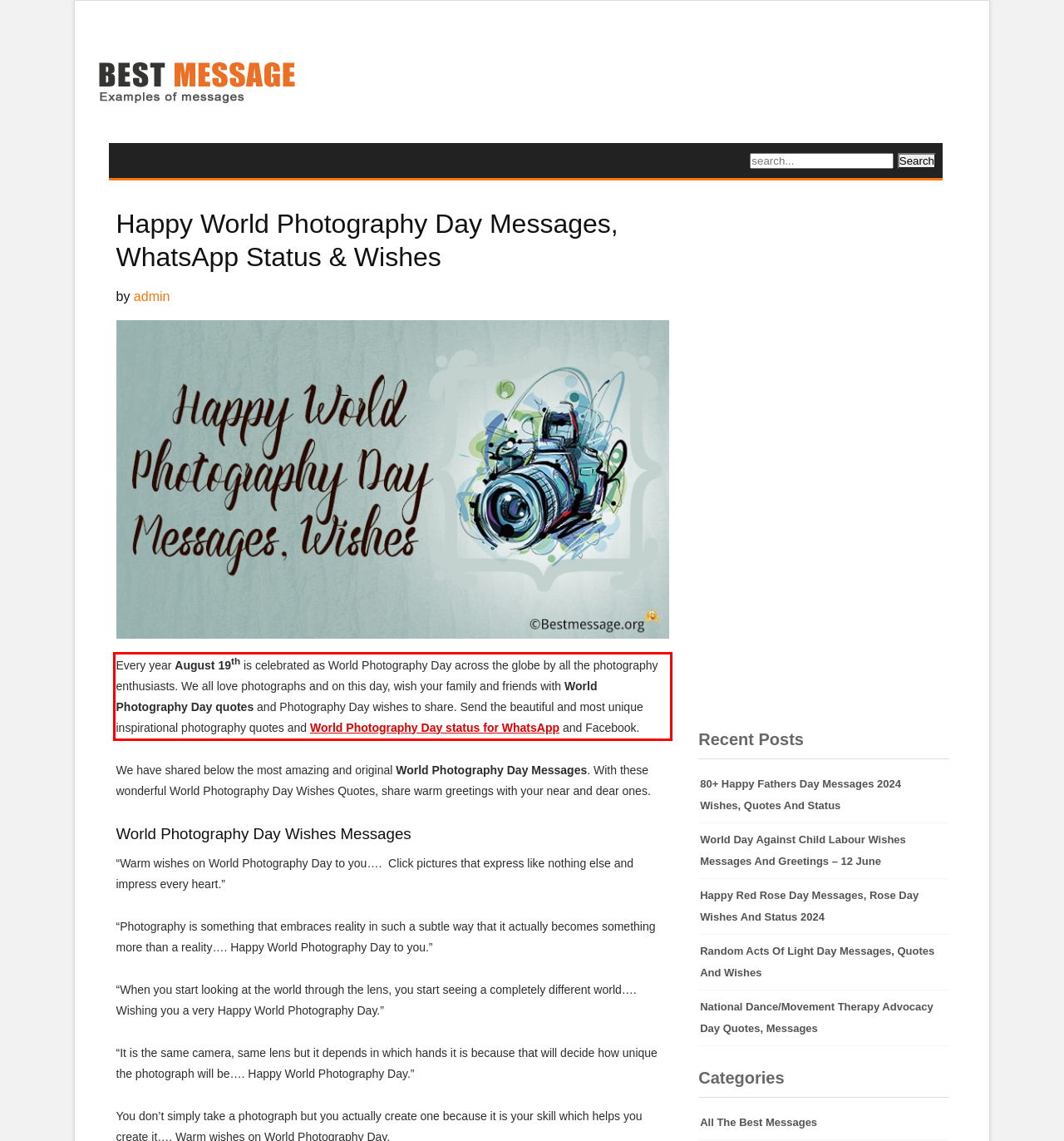Examine the webpage screenshot and use OCR to recognize and output the text within the red bounding box.

Every year August 19th is celebrated as World Photography Day across the globe by all the photography enthusiasts. We all love photographs and on this day, wish your family and friends with World Photography Day quotes and Photography Day wishes to share. Send the beautiful and most unique inspirational photography quotes and World Photography Day status for WhatsApp and Facebook.